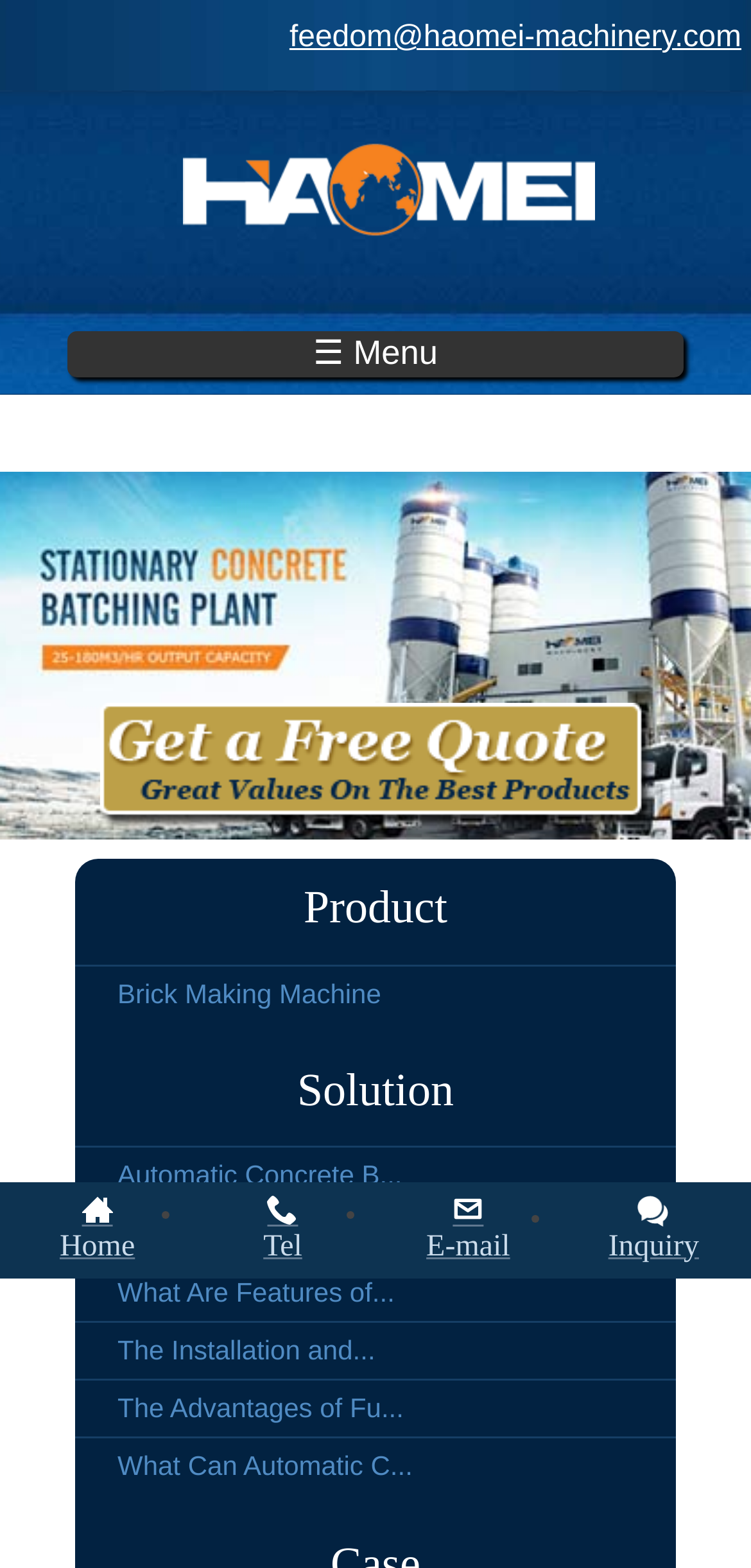Find the bounding box coordinates for the area that must be clicked to perform this action: "Go to the home page".

[0.006, 0.754, 0.253, 0.815]